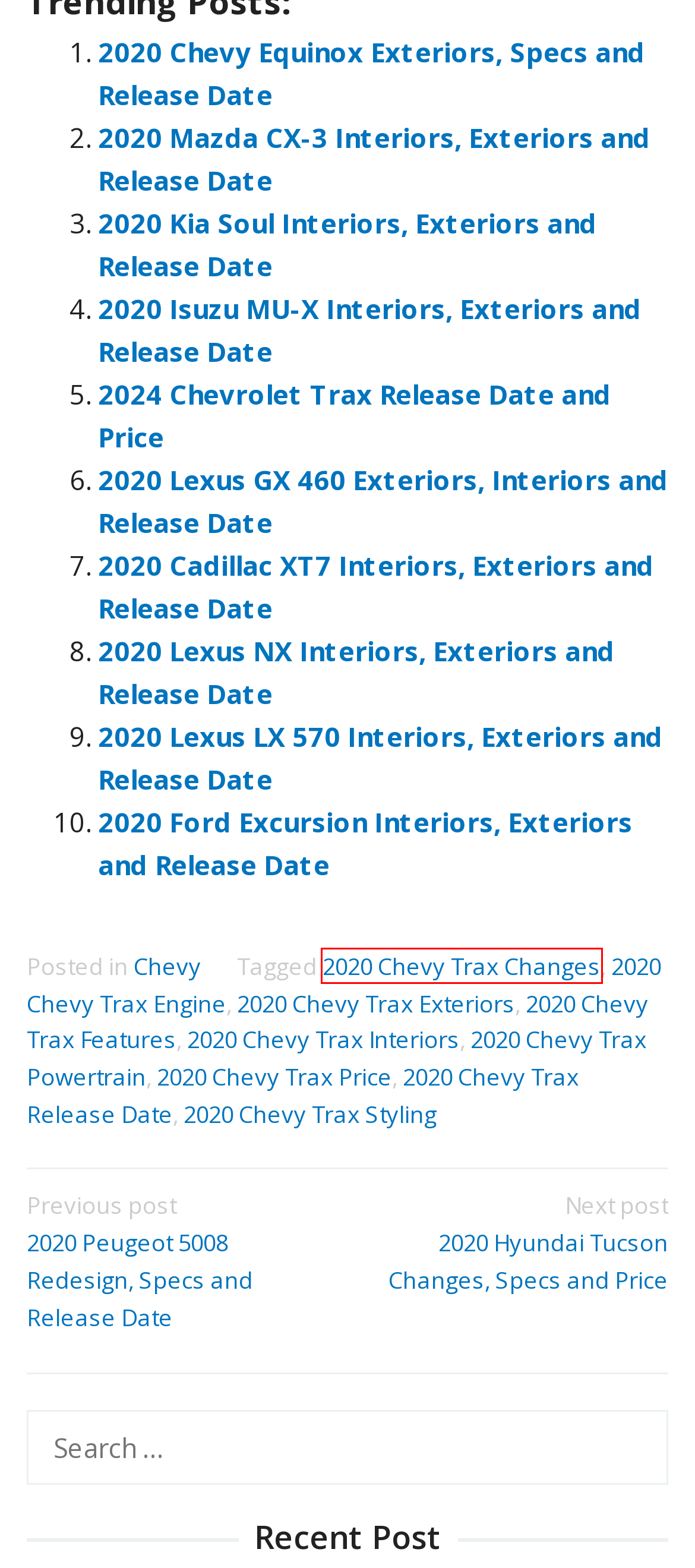You are presented with a screenshot of a webpage containing a red bounding box around a particular UI element. Select the best webpage description that matches the new webpage after clicking the element within the bounding box. Here are the candidates:
A. 2020 Lexus GX 460 Exteriors, Interiors and Release Date
B. 2020 Chevy Trax Exteriors | Upcoming Best Cars
C. 2020 Chevy Trax Changes | Upcoming Best Cars
D. 2020 Kia Soul Interiors, Exteriors and Release Date
E. 2020 Lexus LX 570 Interiors, Exteriors and Release Date
F. 2020 Ford Excursion Interiors, Exteriors and Release Date
G. 2020 Lexus NX Interiors, Exteriors and Release Date
H. 2020 Chevy Trax Interiors | Upcoming Best Cars

C